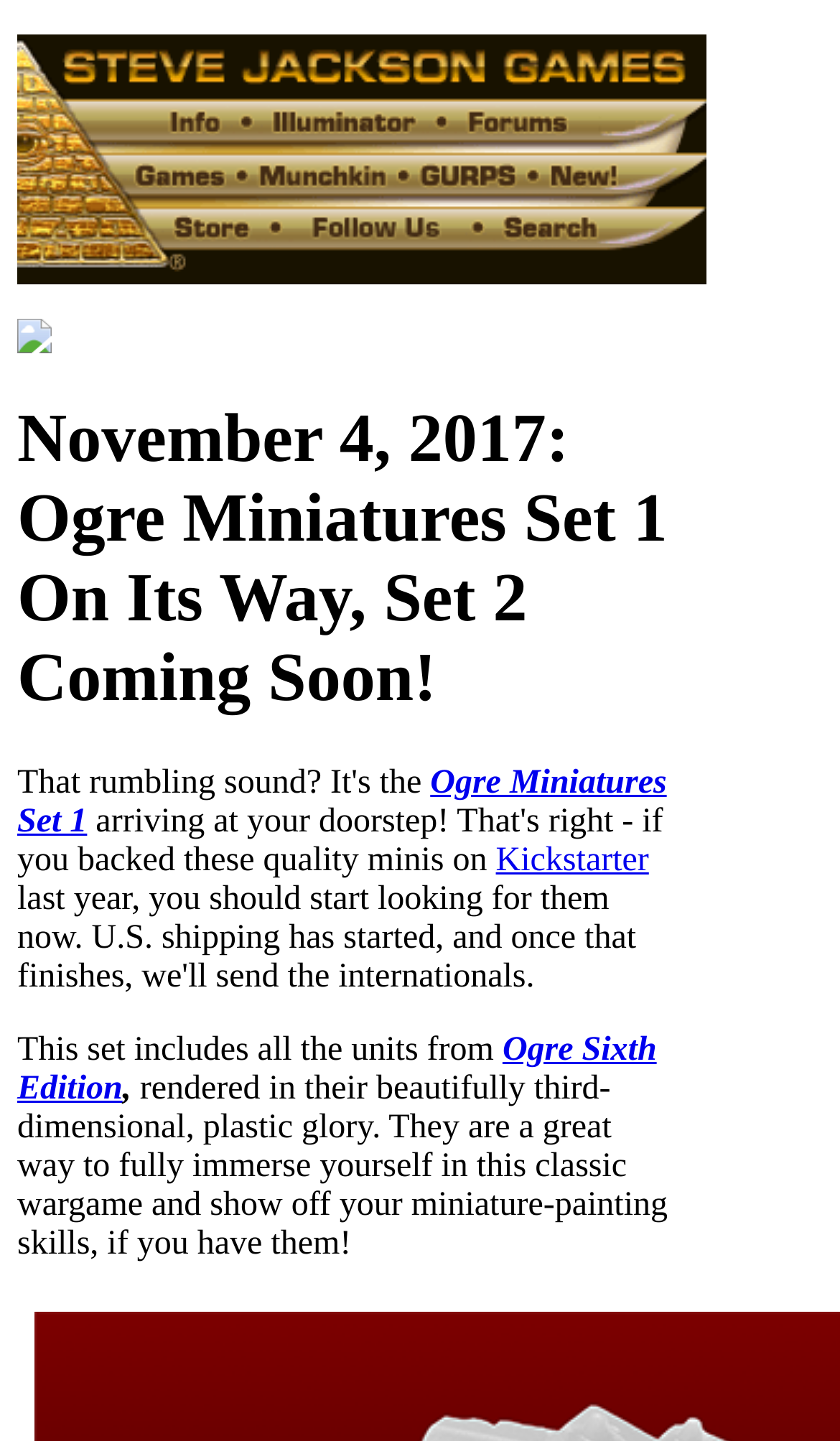Offer a detailed account of what is visible on the webpage.

The webpage is about an update on Ogre Miniatures Set 1 and Set 2. At the top left of the page, there is a site navigation image with the Steve Jackson Games logo. Next to it, there is a small, unidentified image. Below these images, a heading announces the update, dated November 4, 2017. 

Under the heading, there is a link to Ogre Miniatures Set 1, followed by a hyphen and a sentence explaining that the set is for those who backed the quality minis on Kickstarter, which is also a link. 

Further down, there is a description of what the set includes, mentioning that it has all the units from Ogre Sixth Edition, which is a link. The description continues, explaining that the miniatures are rendered in 3D plastic and are a great way to immerse oneself in the wargame and showcase miniature-painting skills.